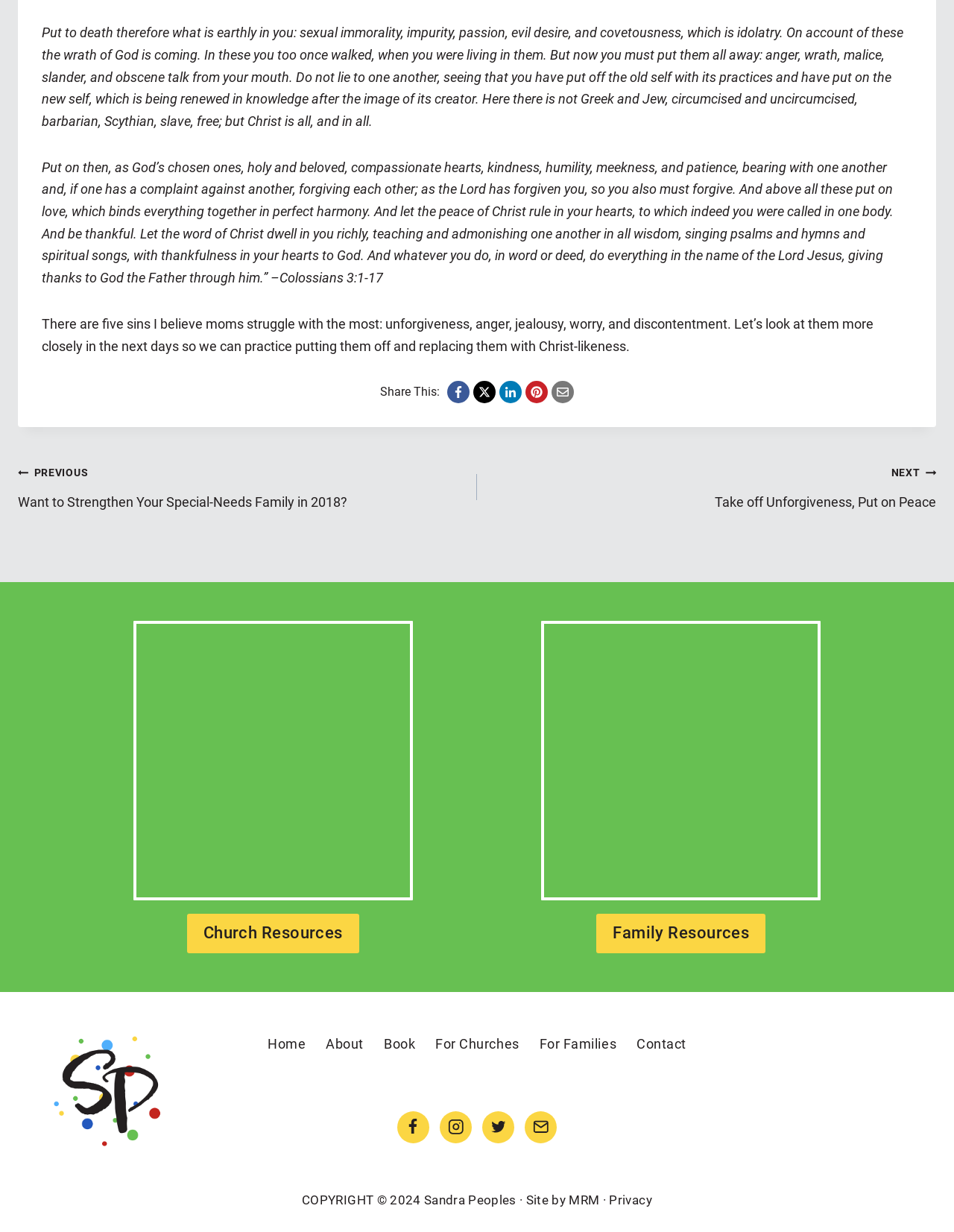Predict the bounding box of the UI element based on the description: "parent_node: Share This:". The coordinates should be four float numbers between 0 and 1, formatted as [left, top, right, bottom].

[0.578, 0.309, 0.602, 0.327]